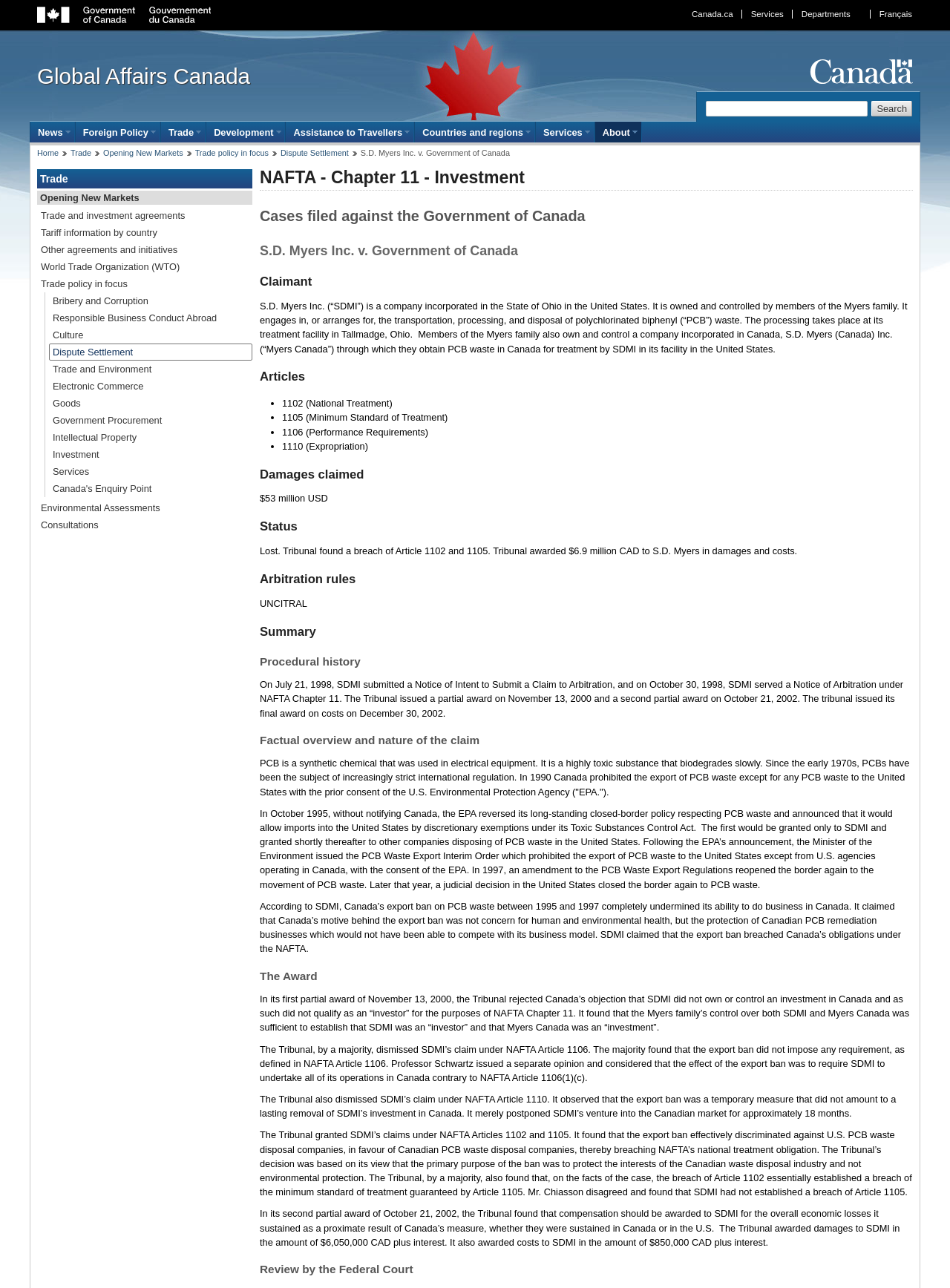Please identify the bounding box coordinates of the element on the webpage that should be clicked to follow this instruction: "View News". The bounding box coordinates should be given as four float numbers between 0 and 1, formatted as [left, top, right, bottom].

[0.032, 0.095, 0.078, 0.11]